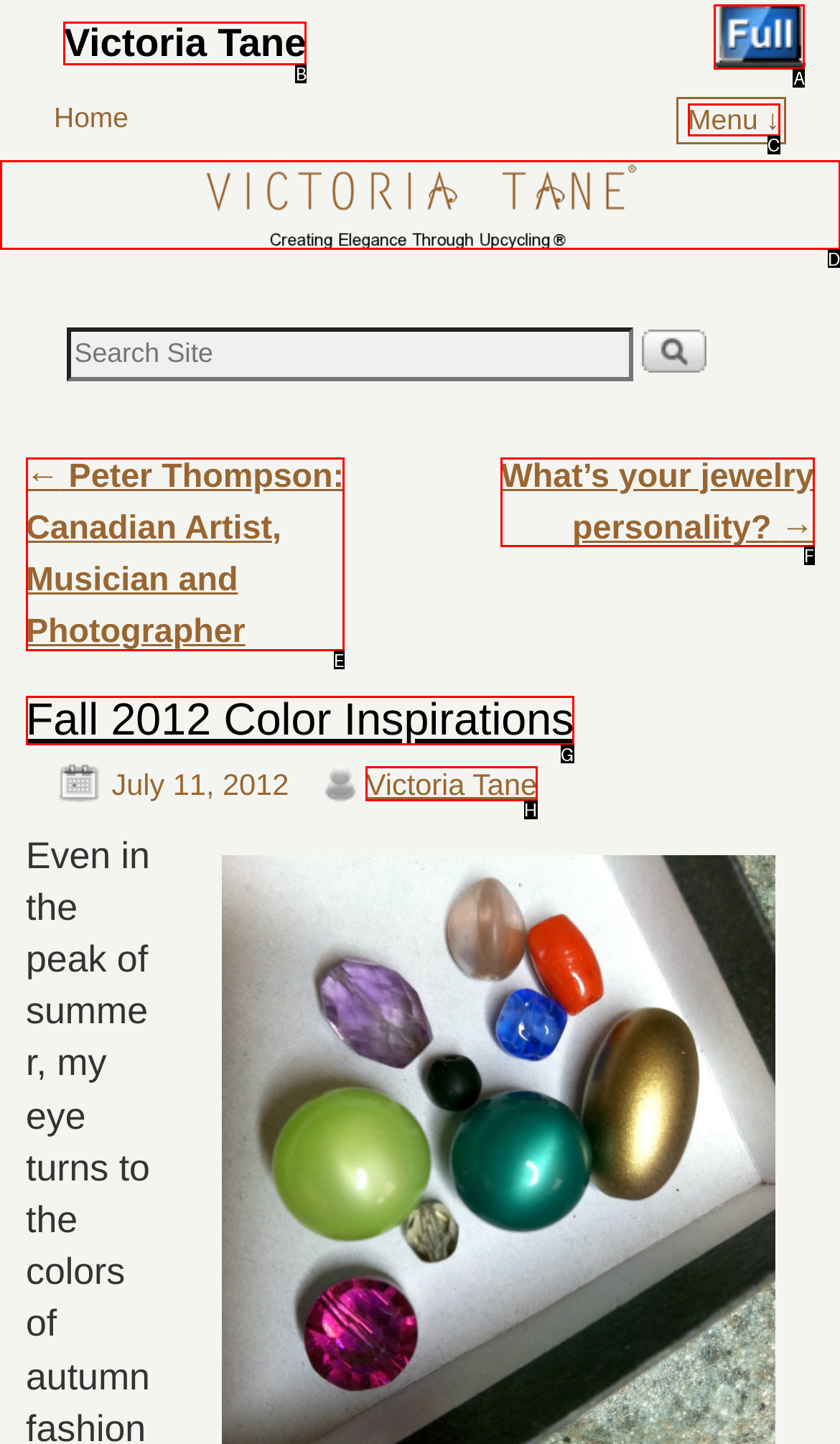Select the HTML element to finish the task: read about Fall 2012 Color Inspirations Reply with the letter of the correct option.

G